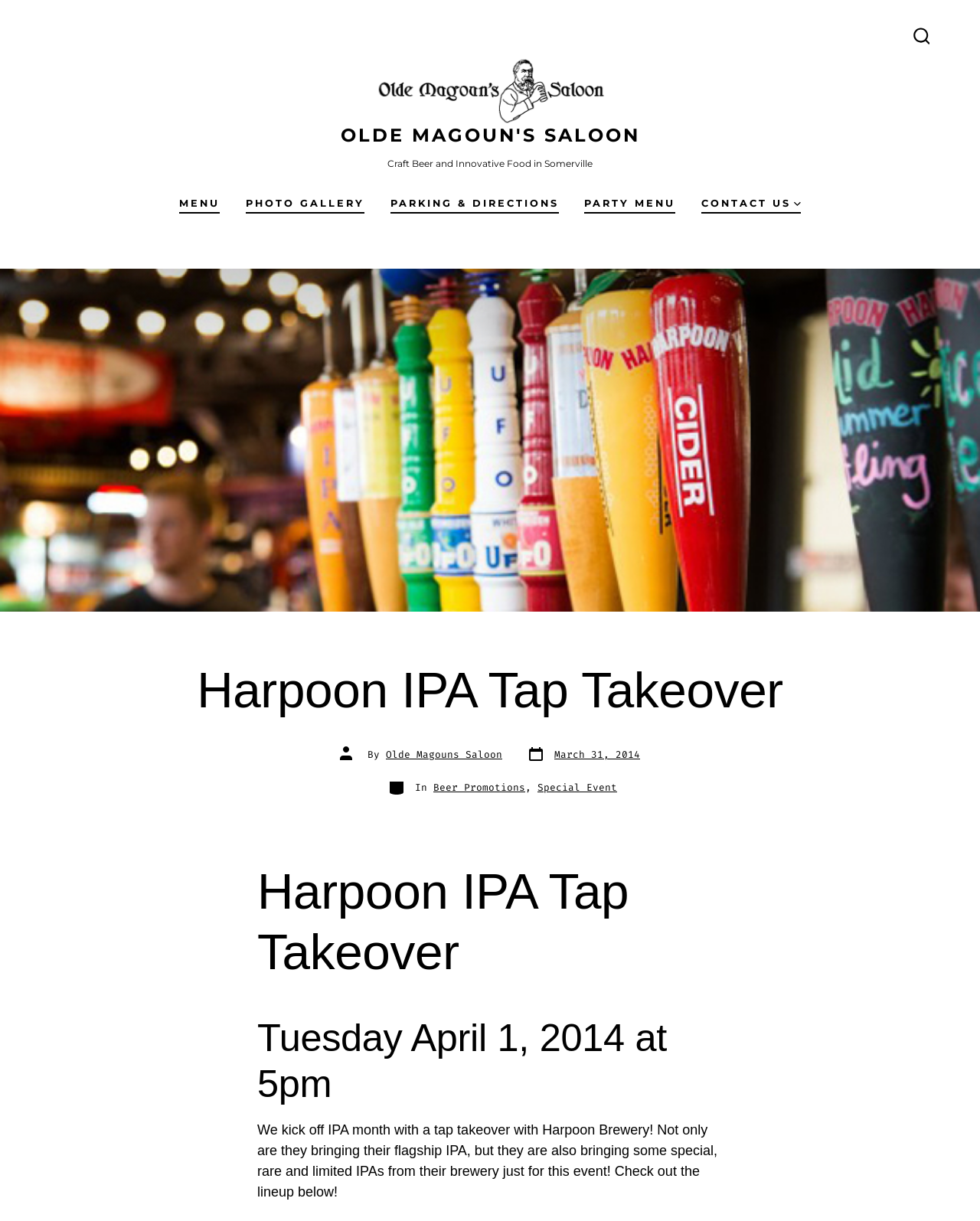What is the theme of the month?
Answer with a single word or phrase, using the screenshot for reference.

IPA month